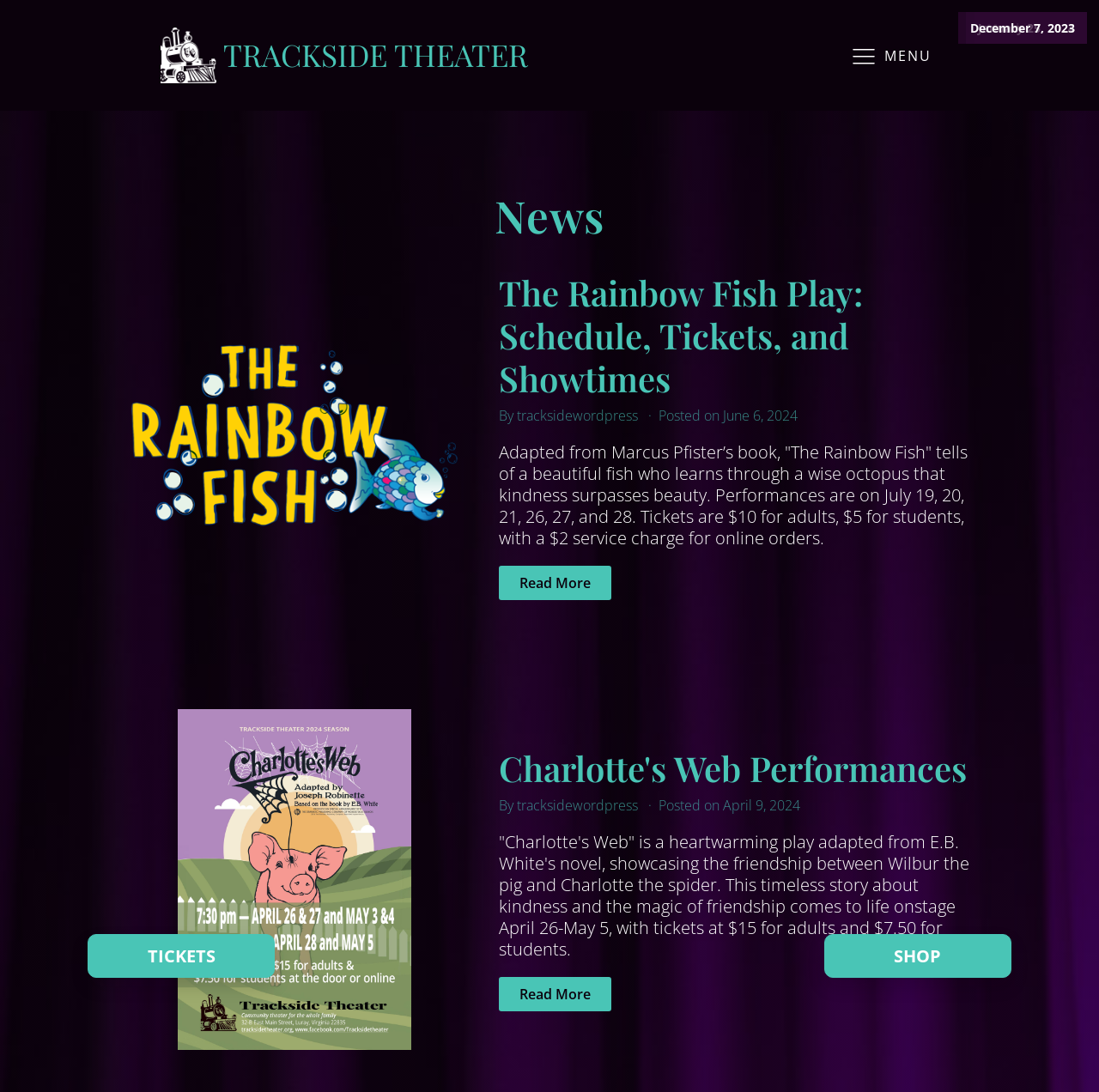How much do adult tickets cost for 'The Rainbow Fish' play?
Using the information from the image, provide a comprehensive answer to the question.

The ticket price for adults can be found in the static text element 'Tickets are $10 for adults, $5 for students, with a $2 service charge for online orders.' which is below the 'The Rainbow Fish' play description.